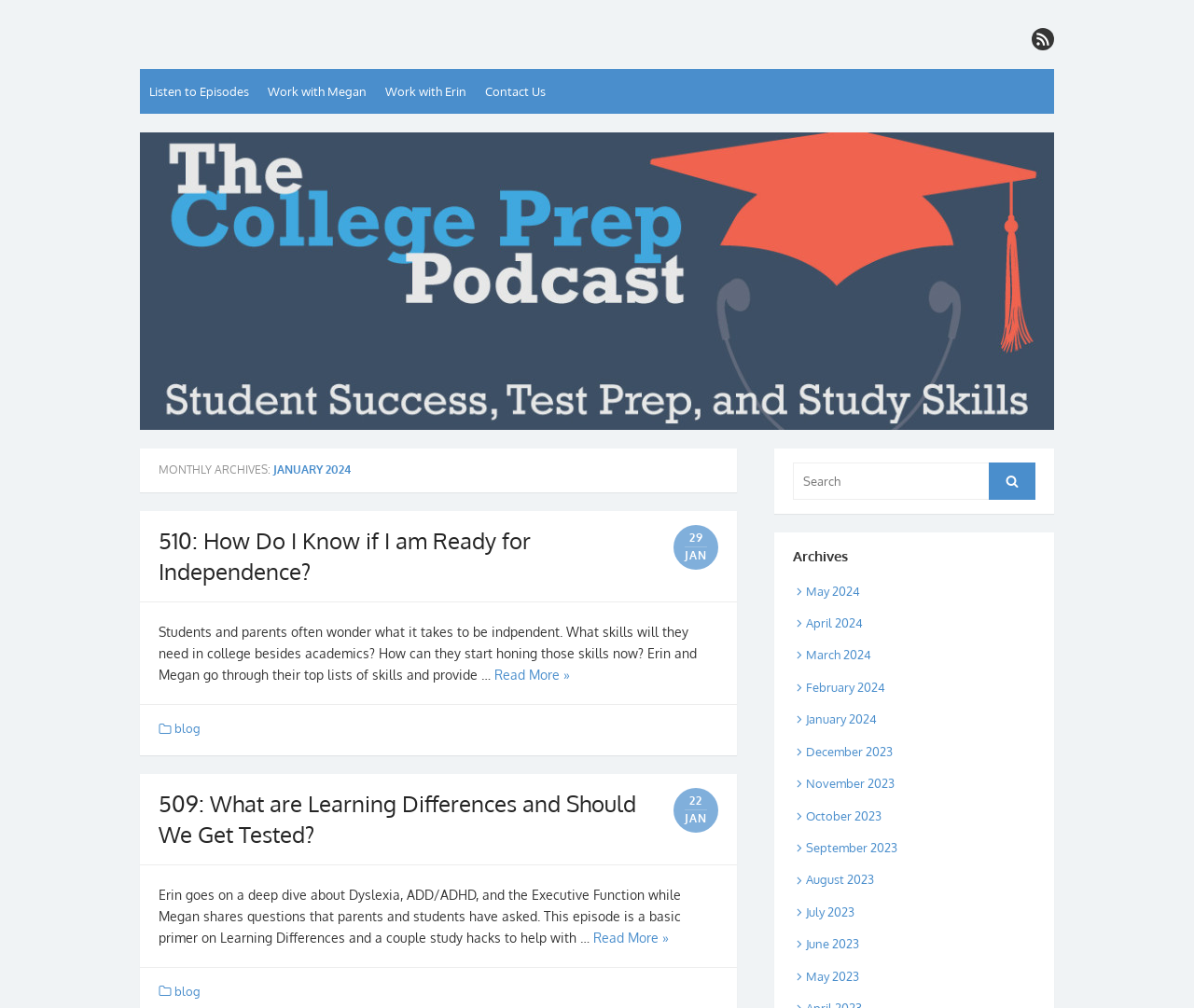Find the bounding box coordinates for the HTML element described in this sentence: "blog". Provide the coordinates as four float numbers between 0 and 1, in the format [left, top, right, bottom].

[0.146, 0.976, 0.168, 0.991]